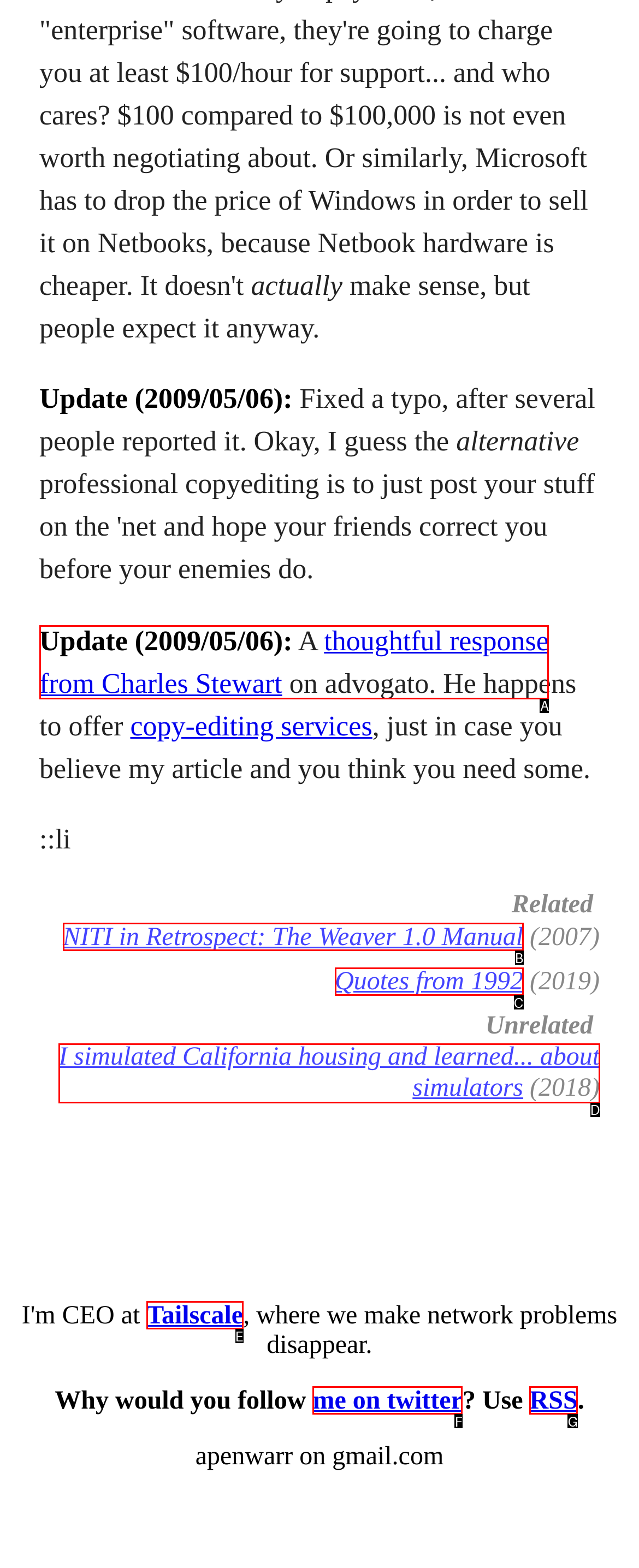What letter corresponds to the UI element described here: thoughtful response from Charles Stewart
Reply with the letter from the options provided.

A